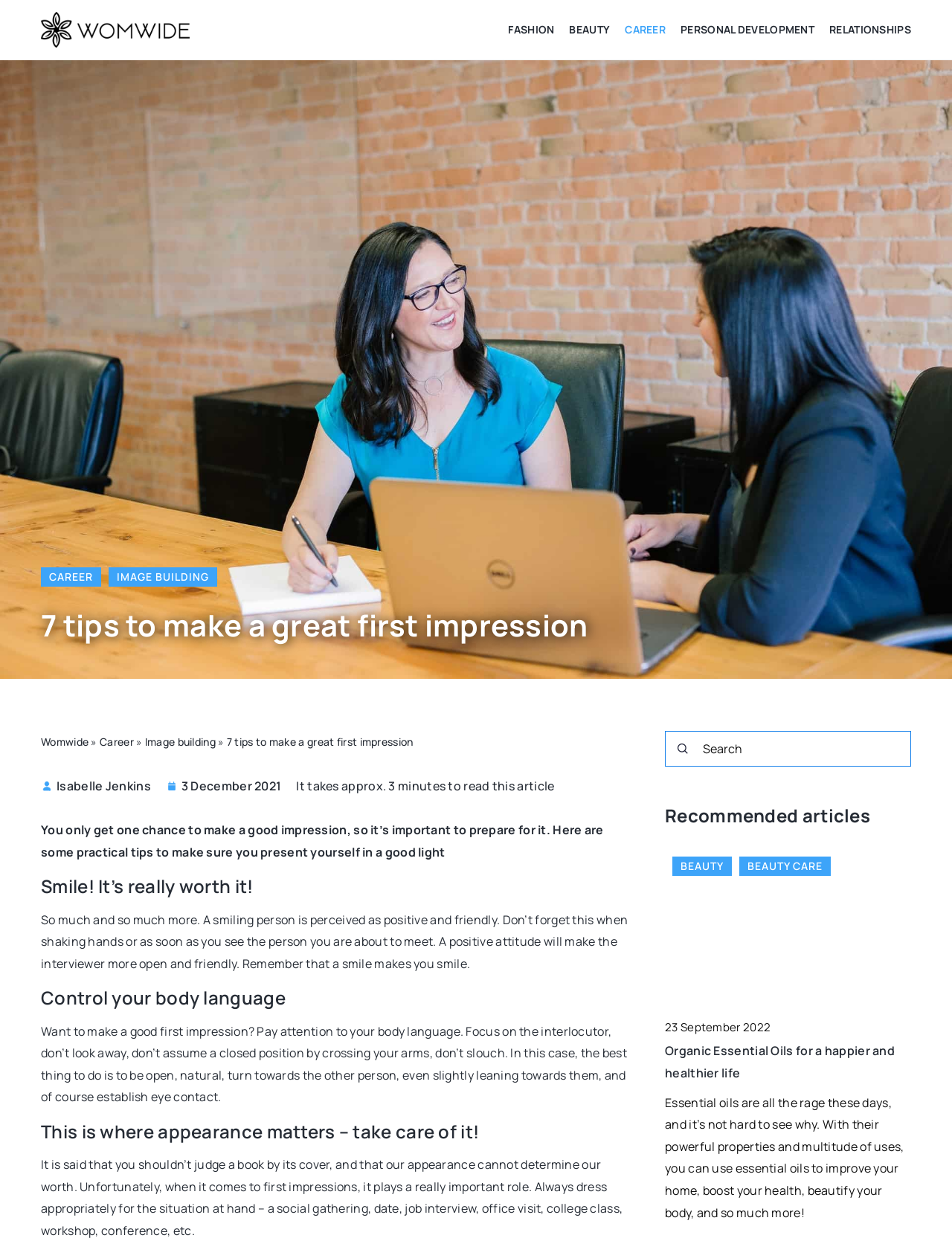Refer to the image and provide an in-depth answer to the question:
How many tips are provided in the article?

The number of tips can be determined by reading the heading '7 tips to make a great first impression' which indicates that the article provides 7 tips on making a great first impression.